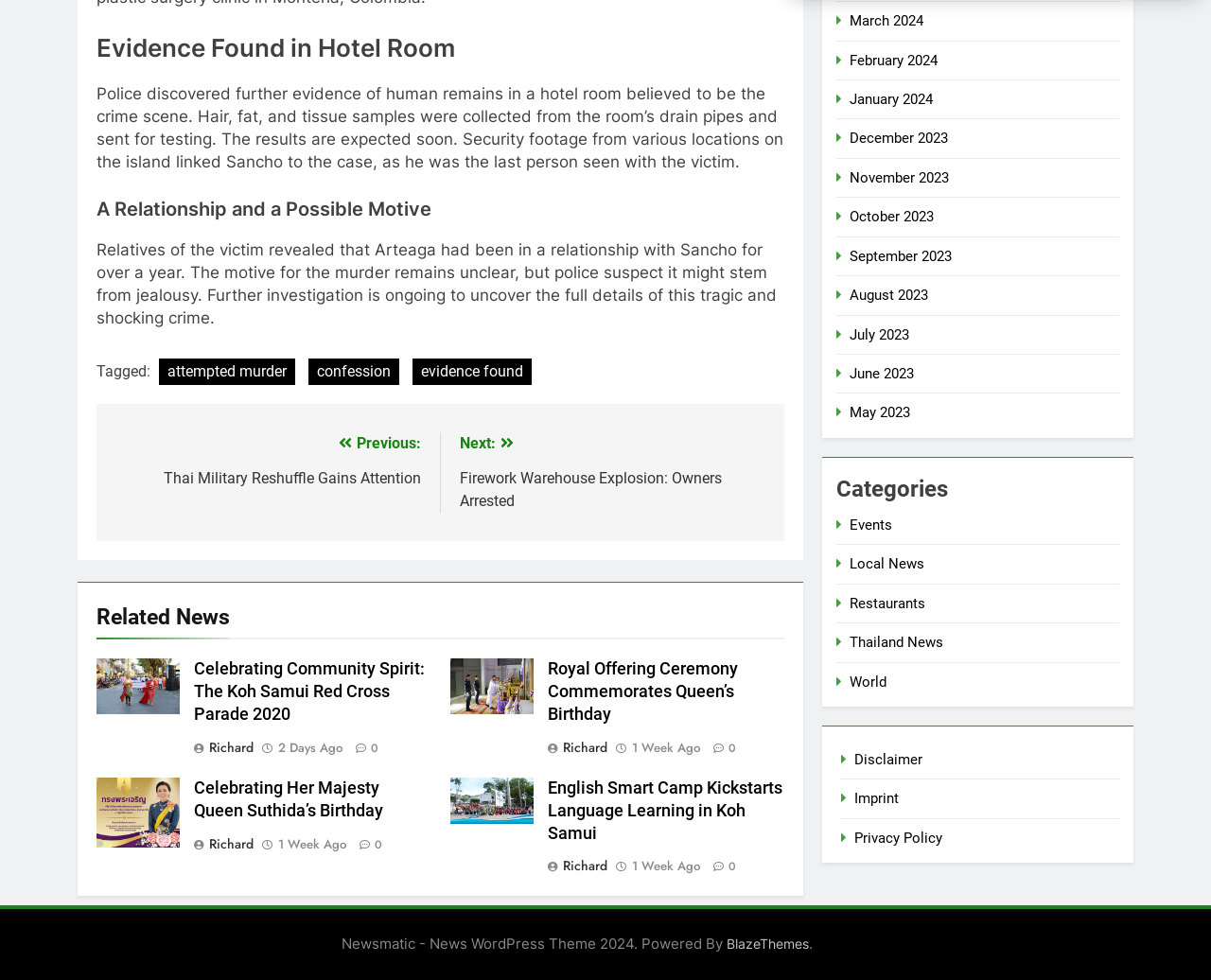What is the name of the queen whose birthday is being celebrated?
Using the image, answer in one word or phrase.

Queen Suthida